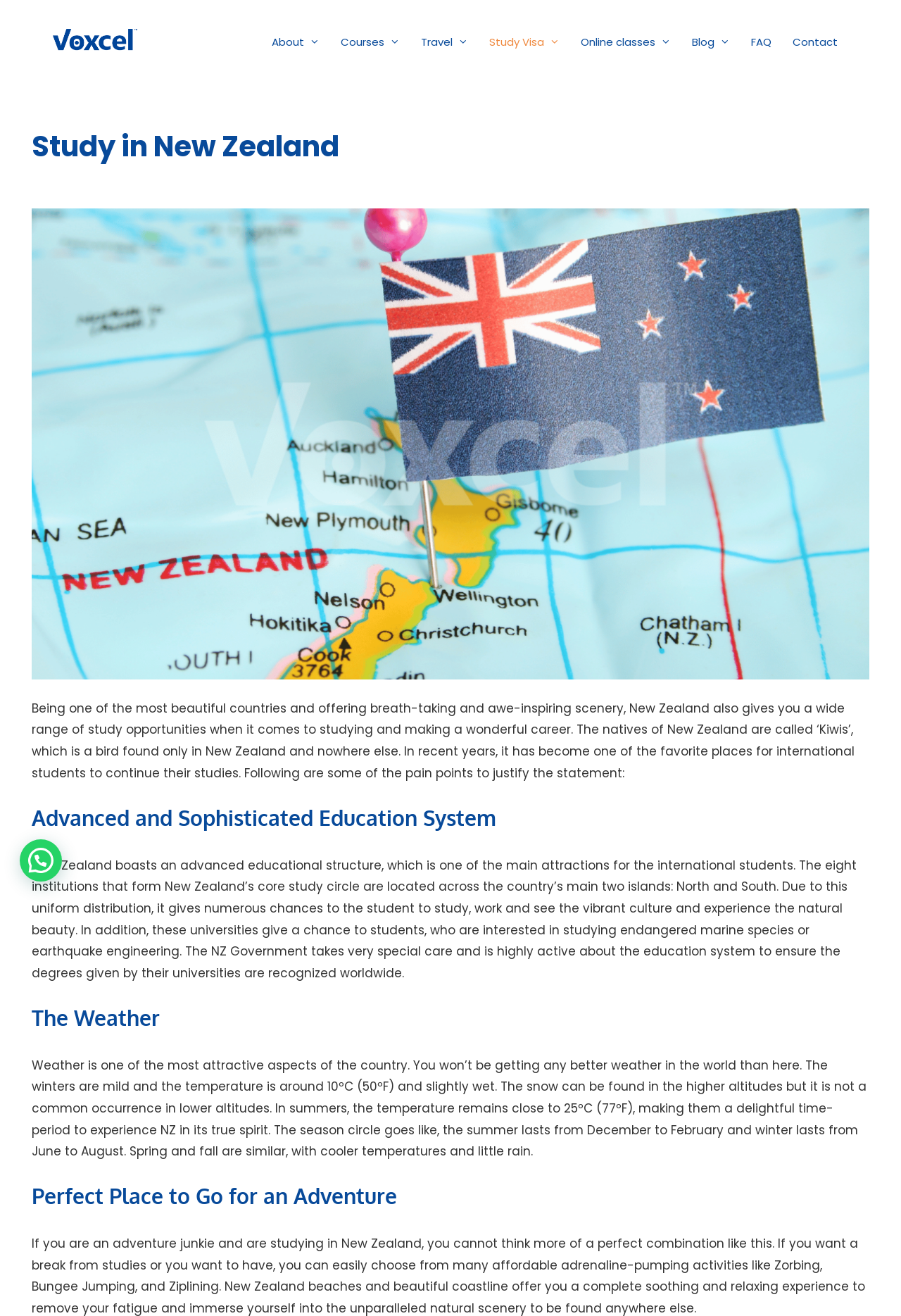What is the temperature in winter in New Zealand?
Provide a detailed answer to the question using information from the image.

According to the webpage, the temperature in winter in New Zealand is around 10°C (50°F), as mentioned in the section 'The Weather'.